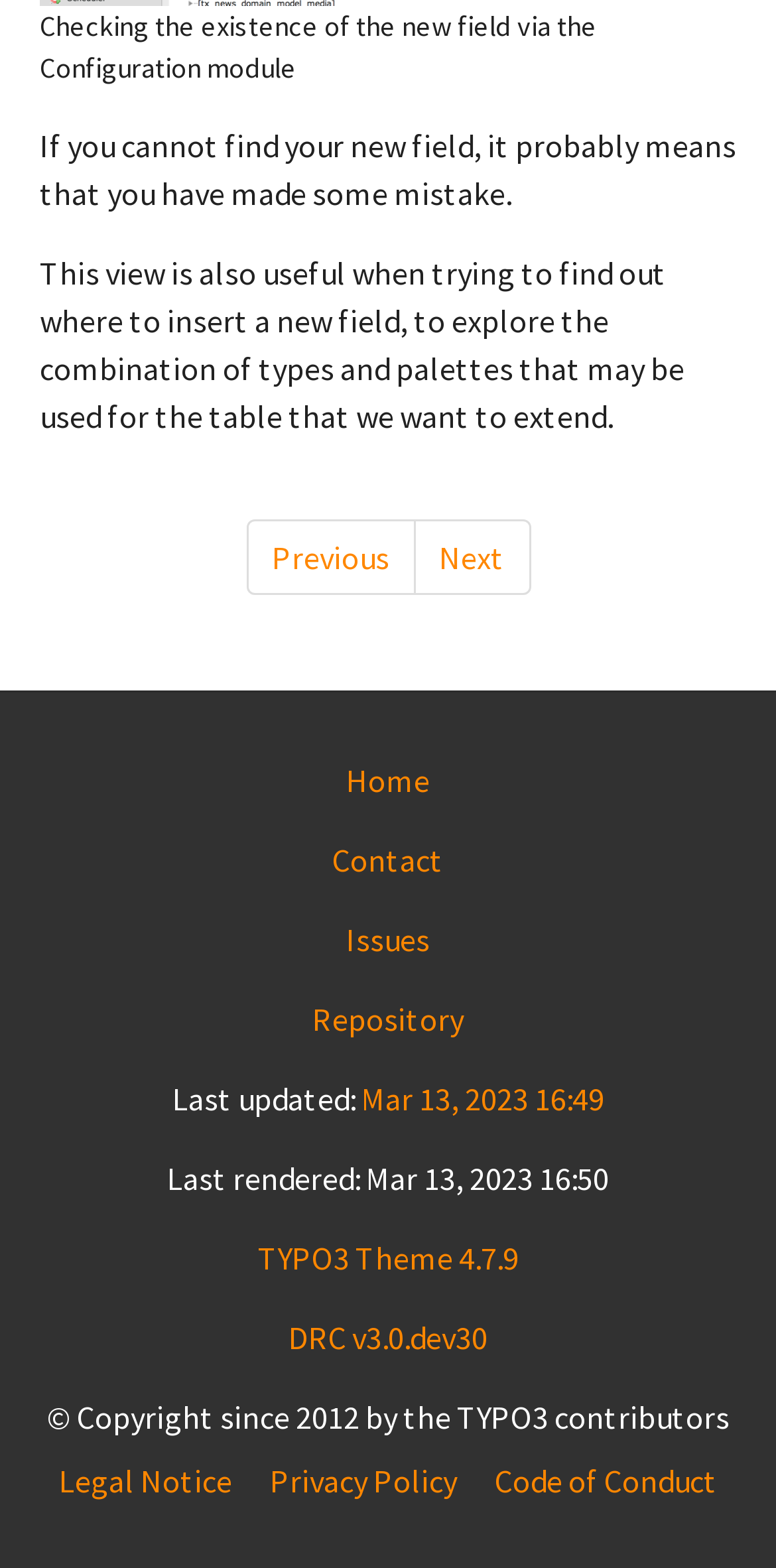Point out the bounding box coordinates of the section to click in order to follow this instruction: "contact us".

[0.428, 0.536, 0.572, 0.562]